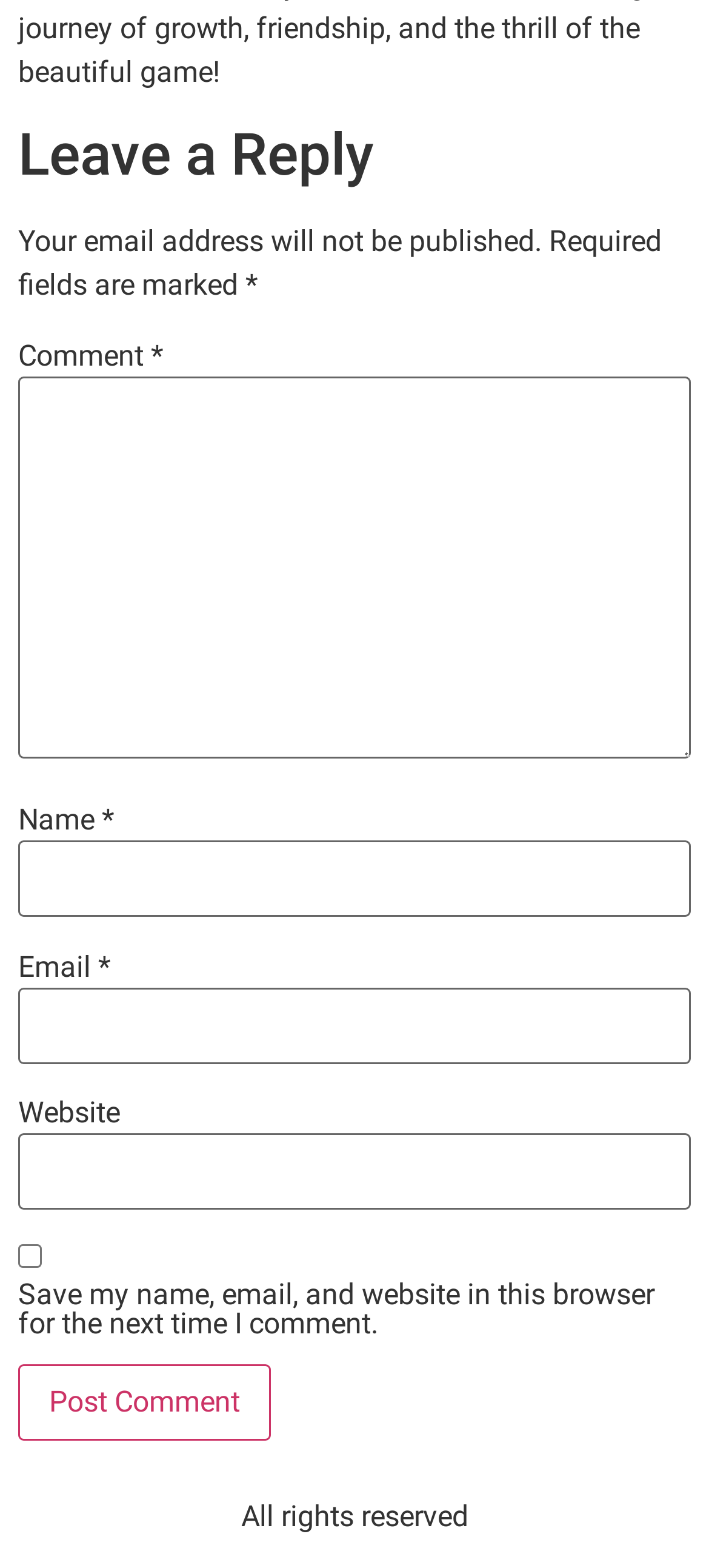Find the bounding box of the web element that fits this description: "parent_node: Email * aria-describedby="email-notes" name="email"".

[0.026, 0.63, 0.974, 0.678]